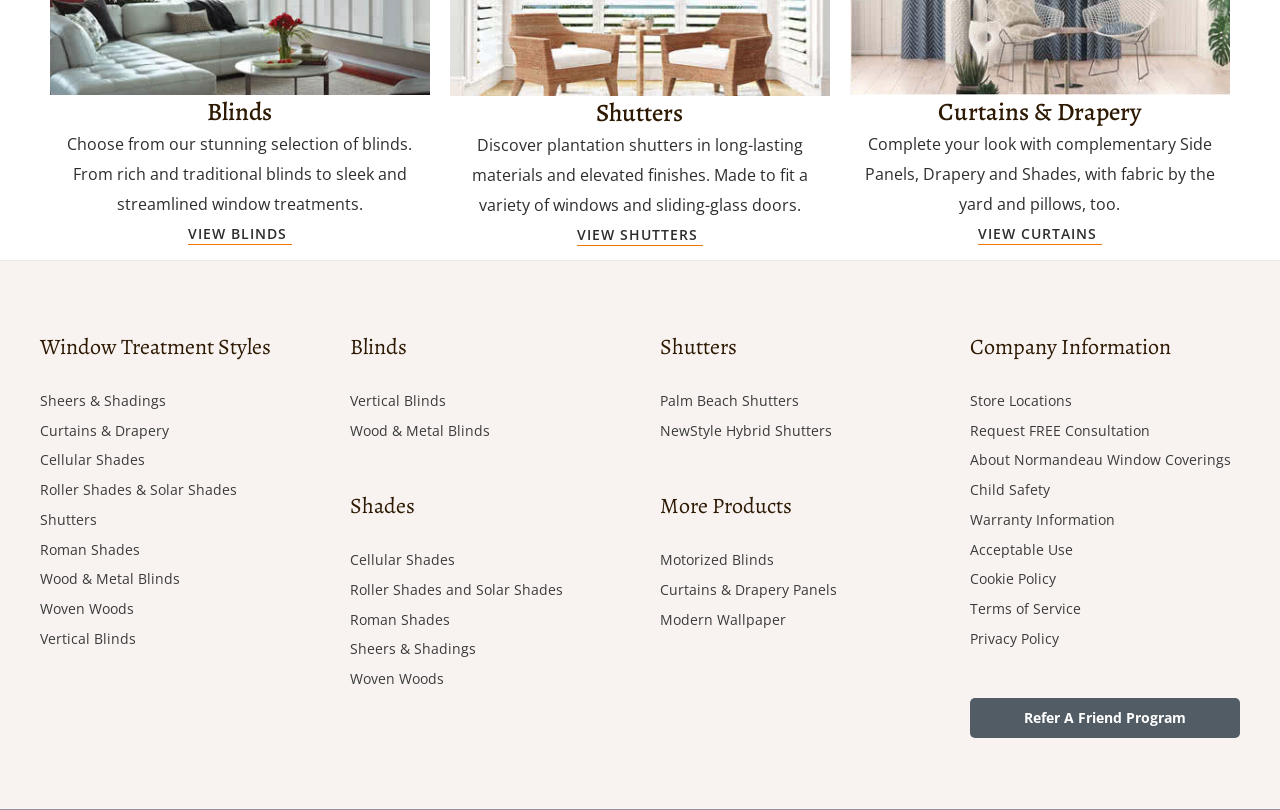Refer to the image and provide a thorough answer to this question:
What is the purpose of the 'VIEW BLINDS' link?

The 'VIEW BLINDS' link is likely a call-to-action that allows users to view more information about blinds, possibly including different types, styles, and prices.